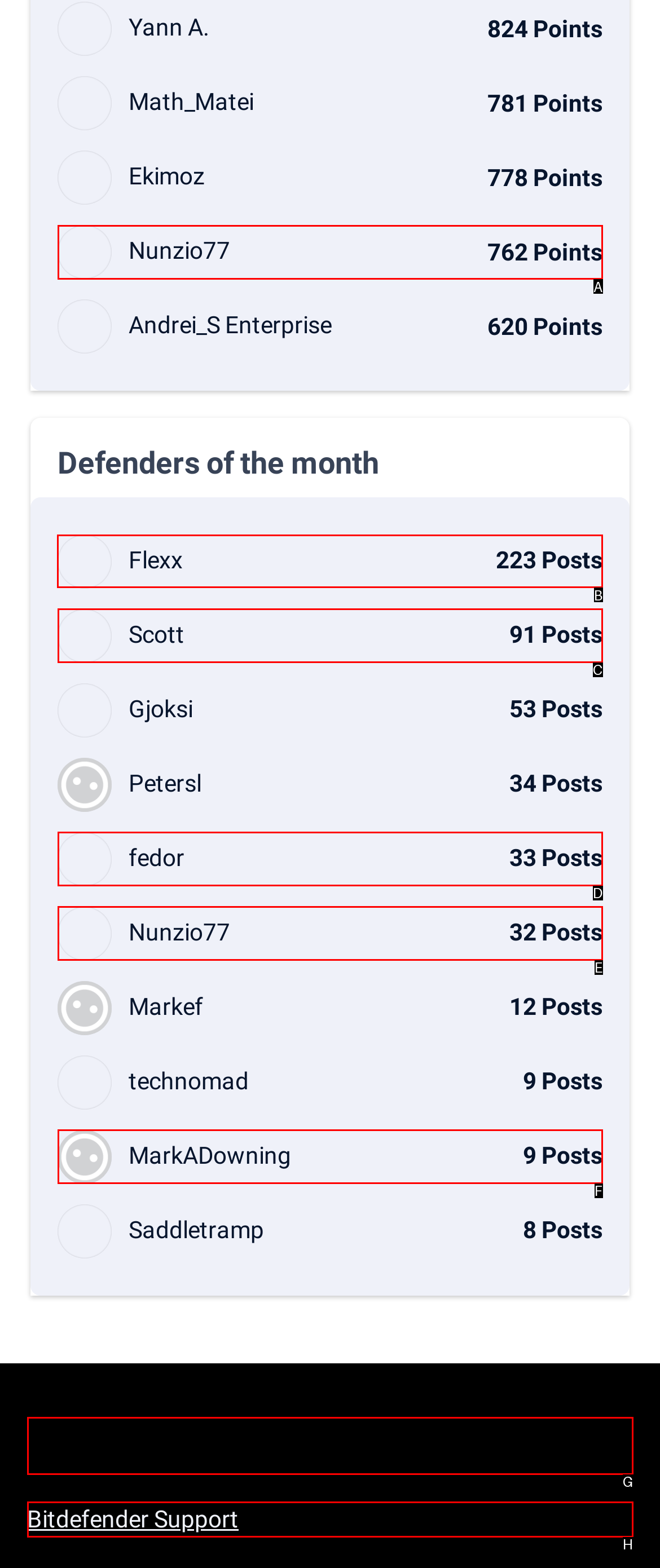What option should I click on to execute the task: Check posts by Flexx? Give the letter from the available choices.

B